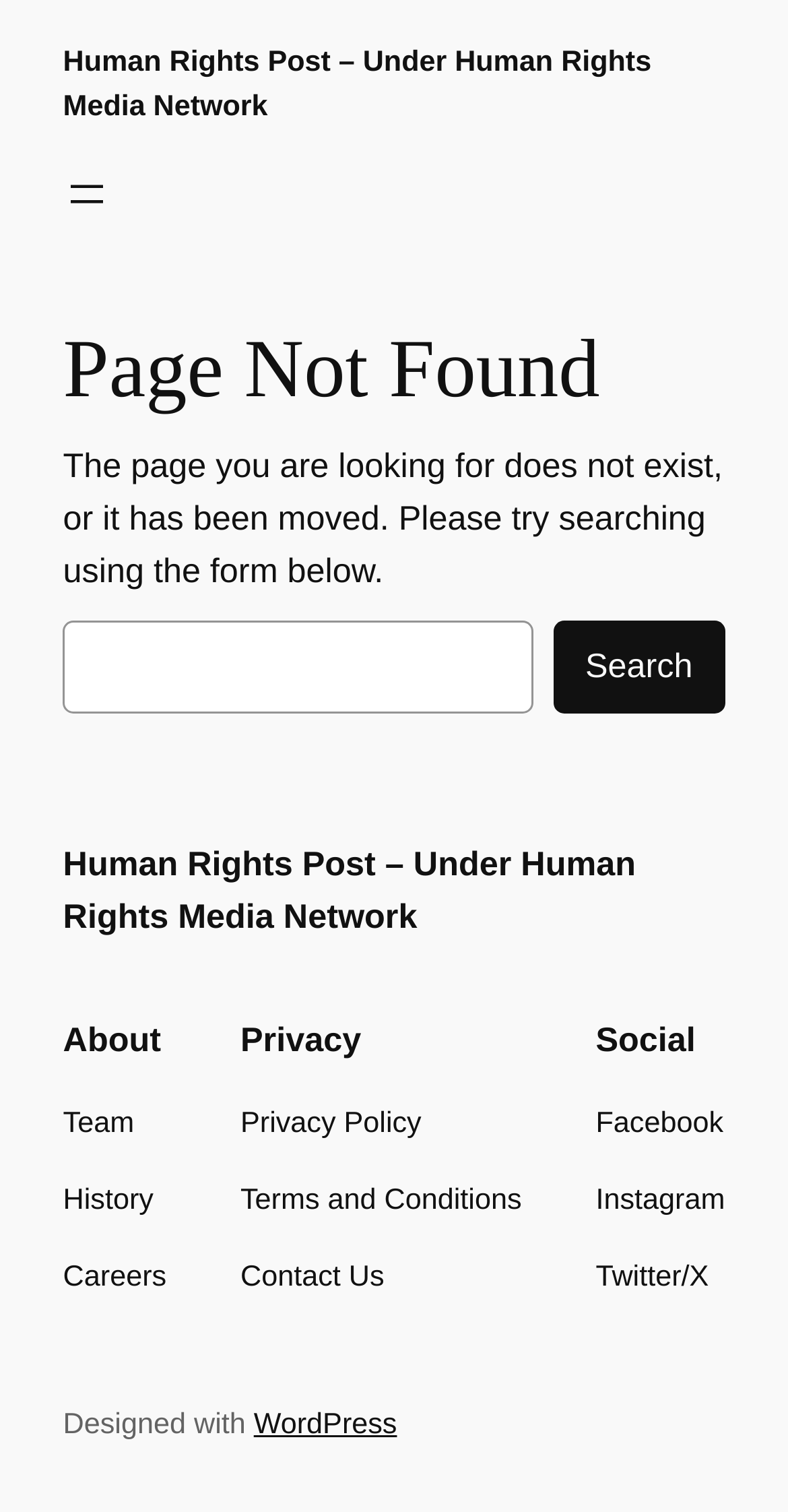What platform was used to design this website?
Please respond to the question with a detailed and informative answer.

The webpage contains a footer section that mentions 'Designed with WordPress', which indicates that the website was designed using the WordPress platform. This suggests that the website is built using a content management system (CMS) that is popular for blogging and online publishing.